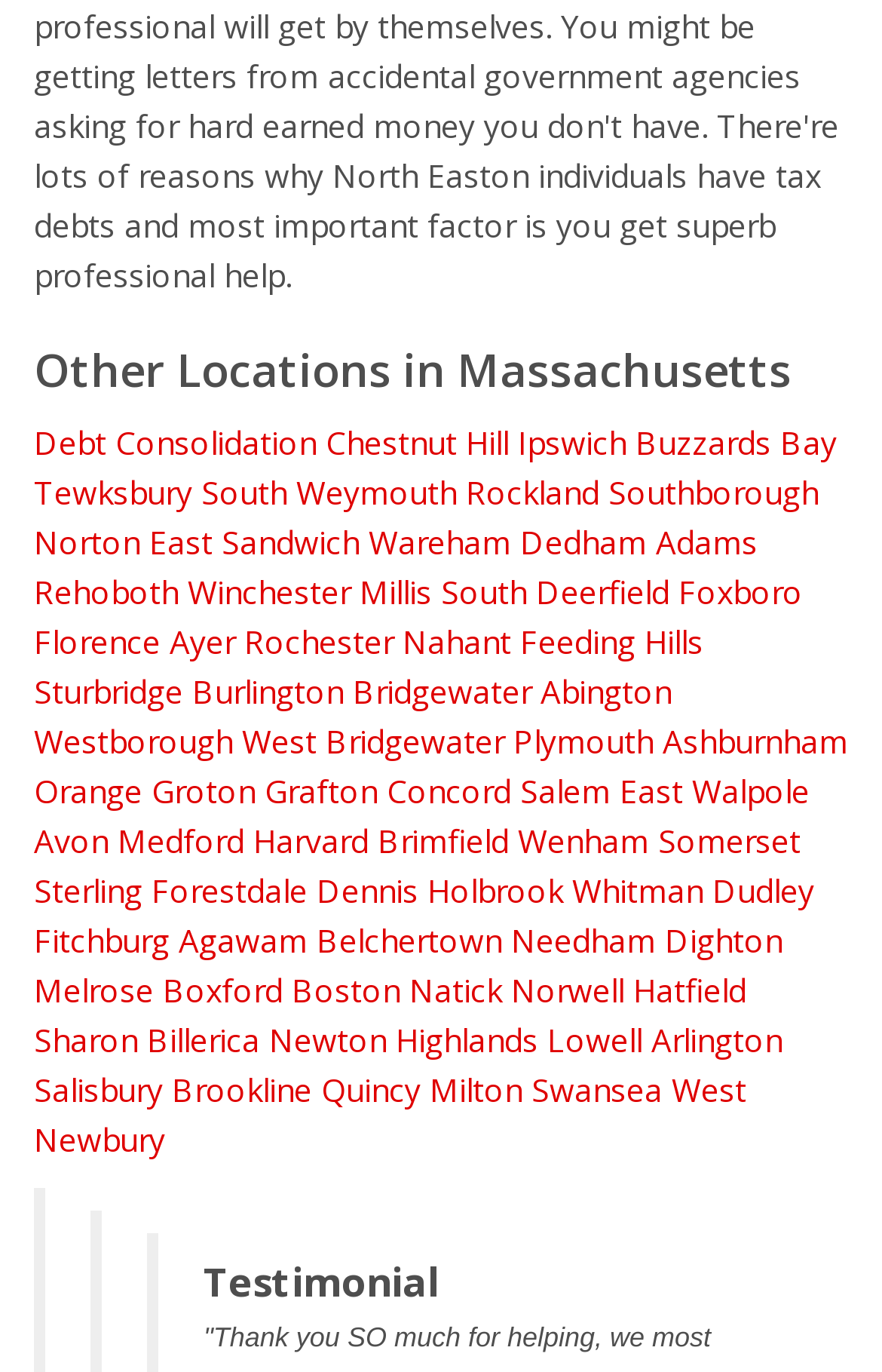Identify the bounding box coordinates of the element that should be clicked to fulfill this task: "Click on Debt Consolidation". The coordinates should be provided as four float numbers between 0 and 1, i.e., [left, top, right, bottom].

[0.038, 0.307, 0.359, 0.338]